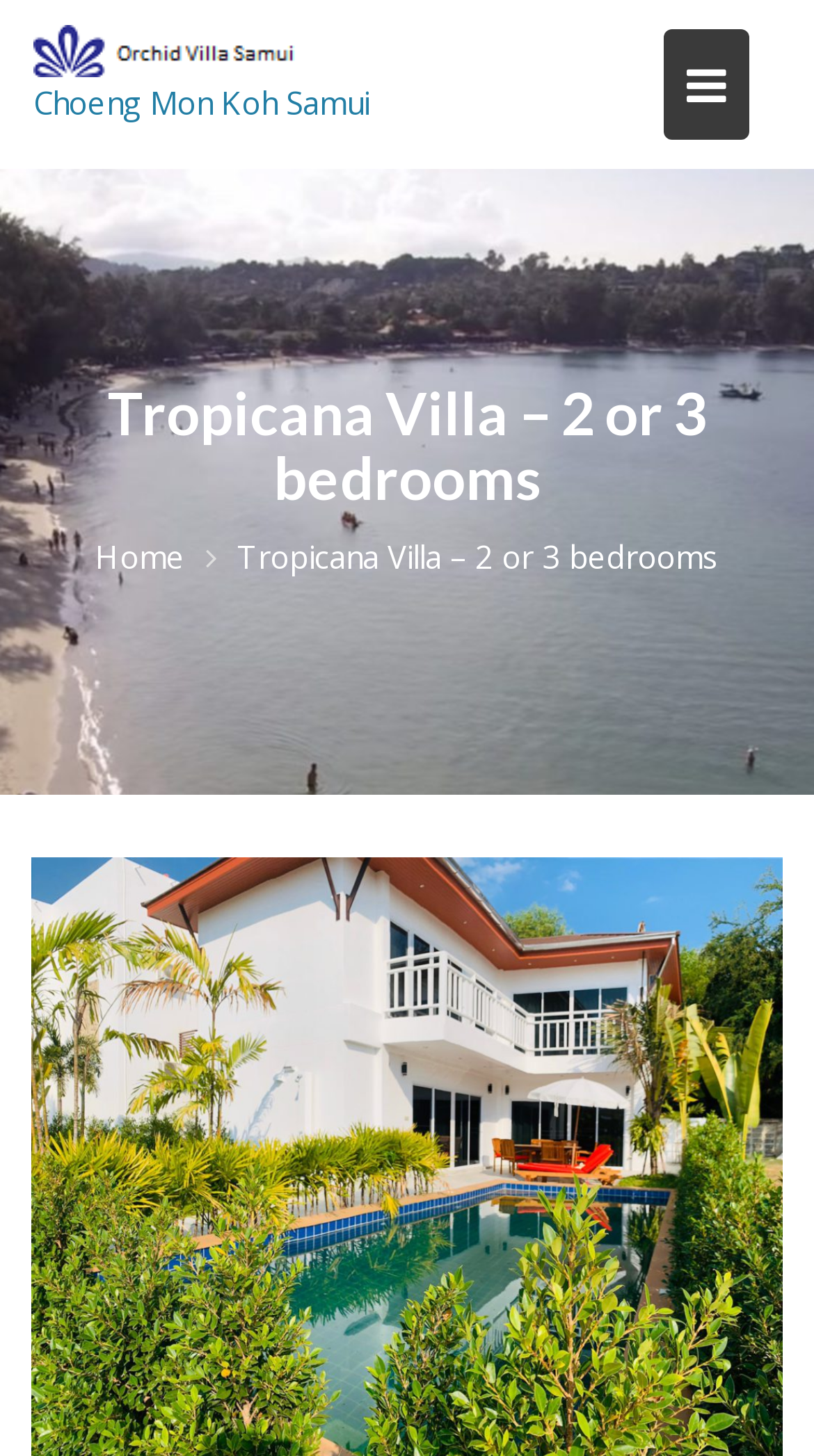Please find the bounding box for the UI element described by: "parent_node: Choeng Mon Koh Samui".

[0.815, 0.02, 0.921, 0.096]